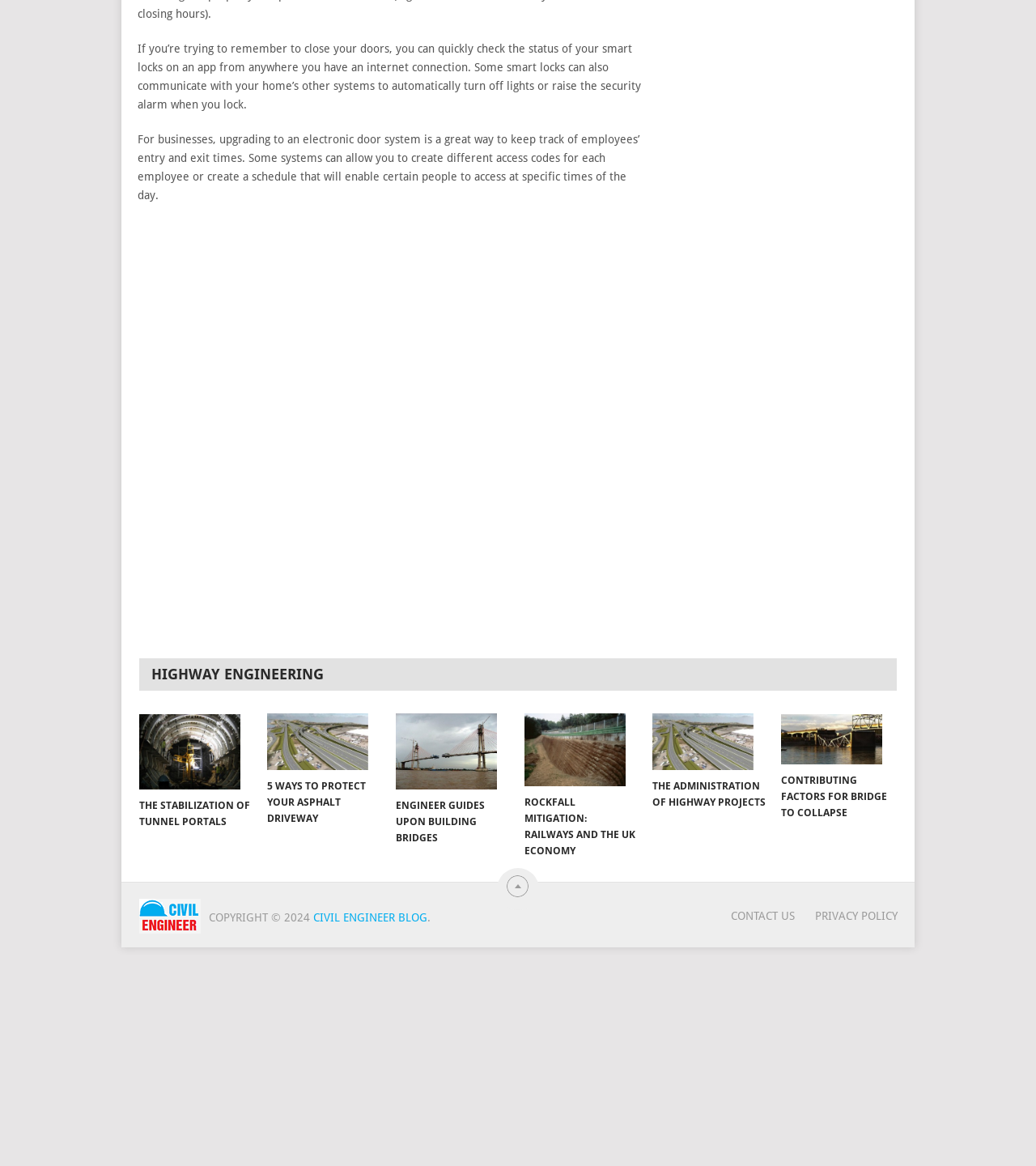What is the name of the blog mentioned in the webpage?
Please answer the question with as much detail as possible using the screenshot.

The webpage mentions a blog called 'Civil Engineer Blog', which is linked to from the webpage. The blog appears to be related to civil engineering and highway construction.